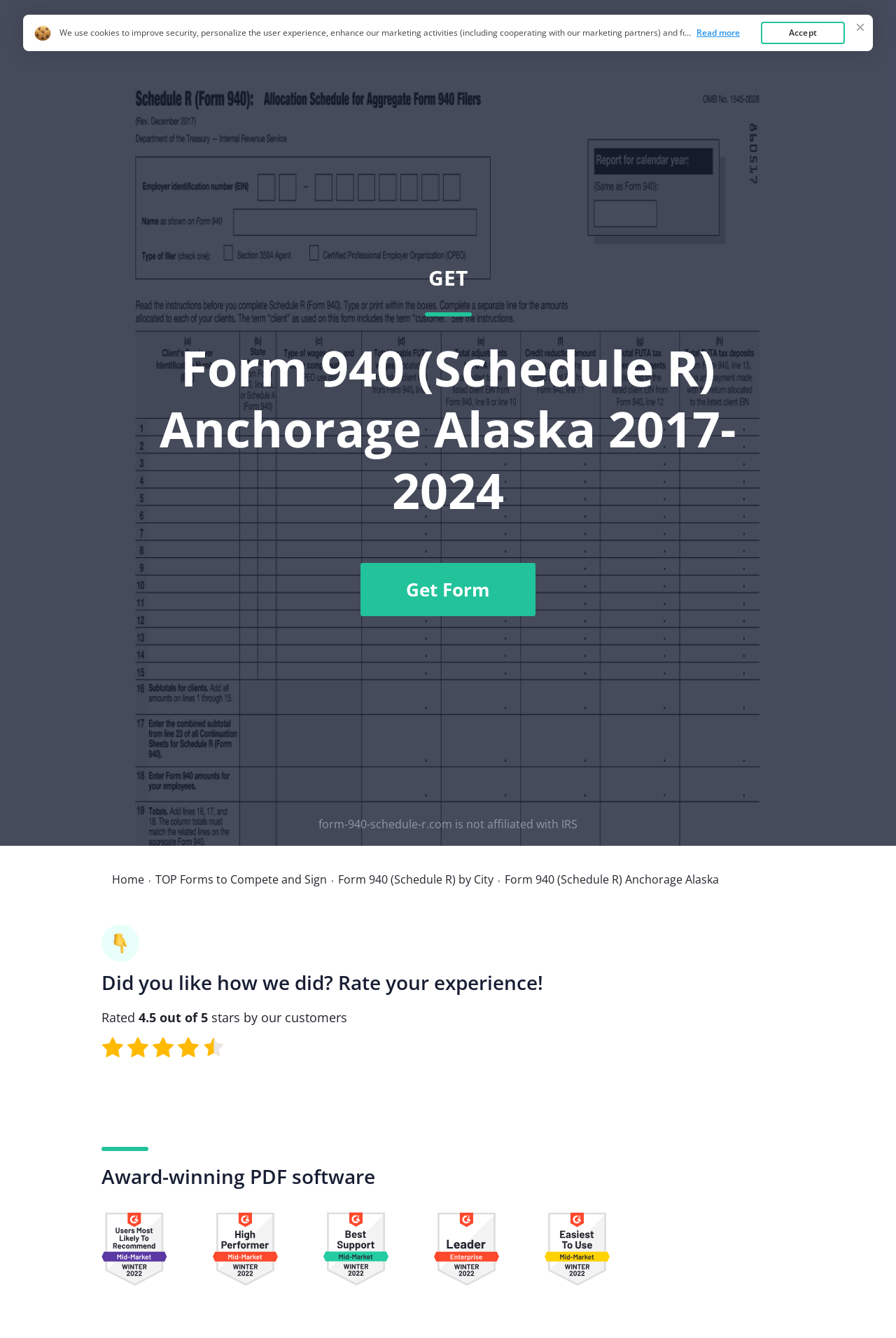Identify the bounding box coordinates for the UI element described as: "Accept". The coordinates should be provided as four floats between 0 and 1: [left, top, right, bottom].

[0.849, 0.016, 0.943, 0.033]